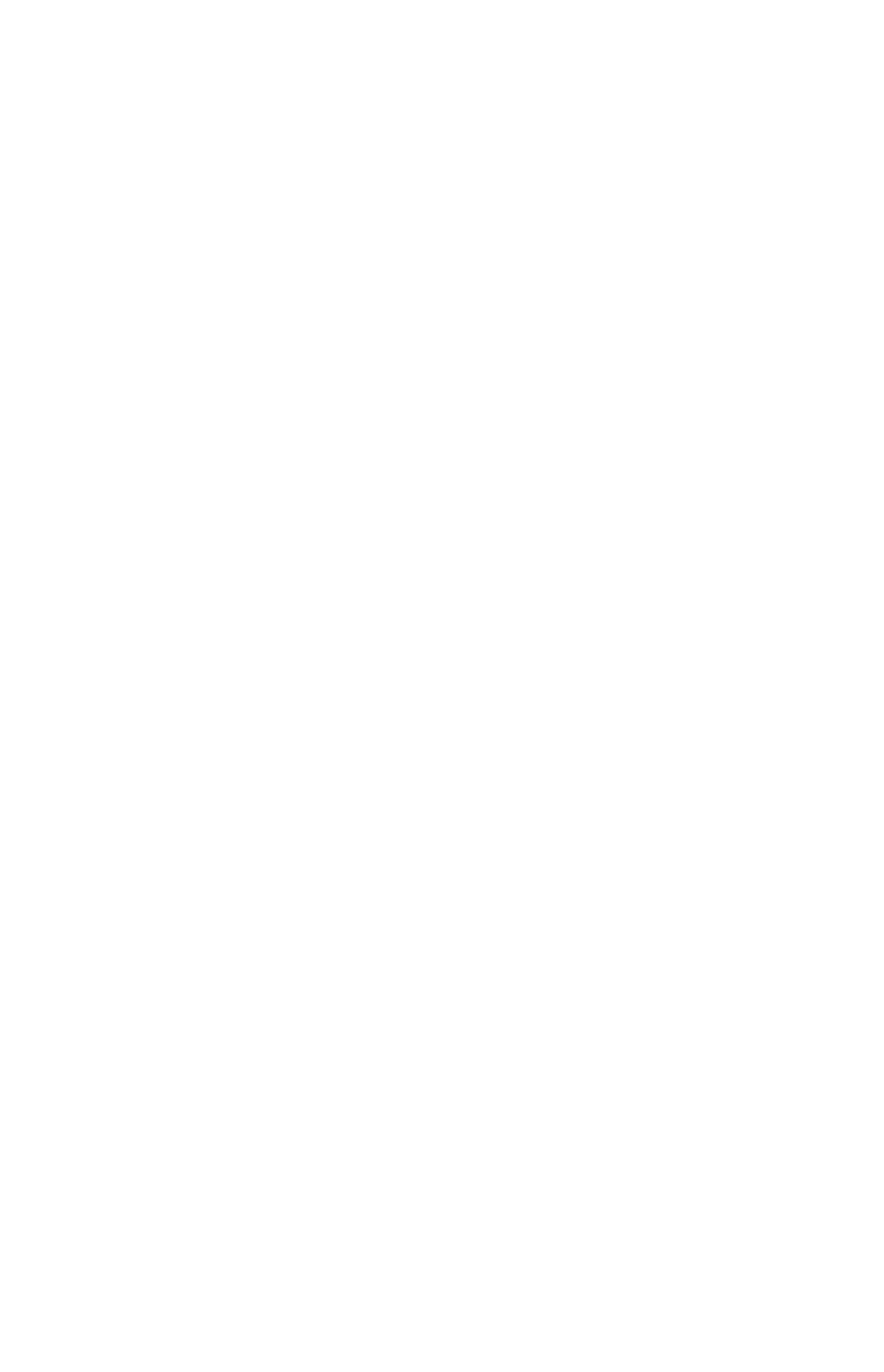How many service areas are listed?
Please look at the screenshot and answer using one word or phrase.

13